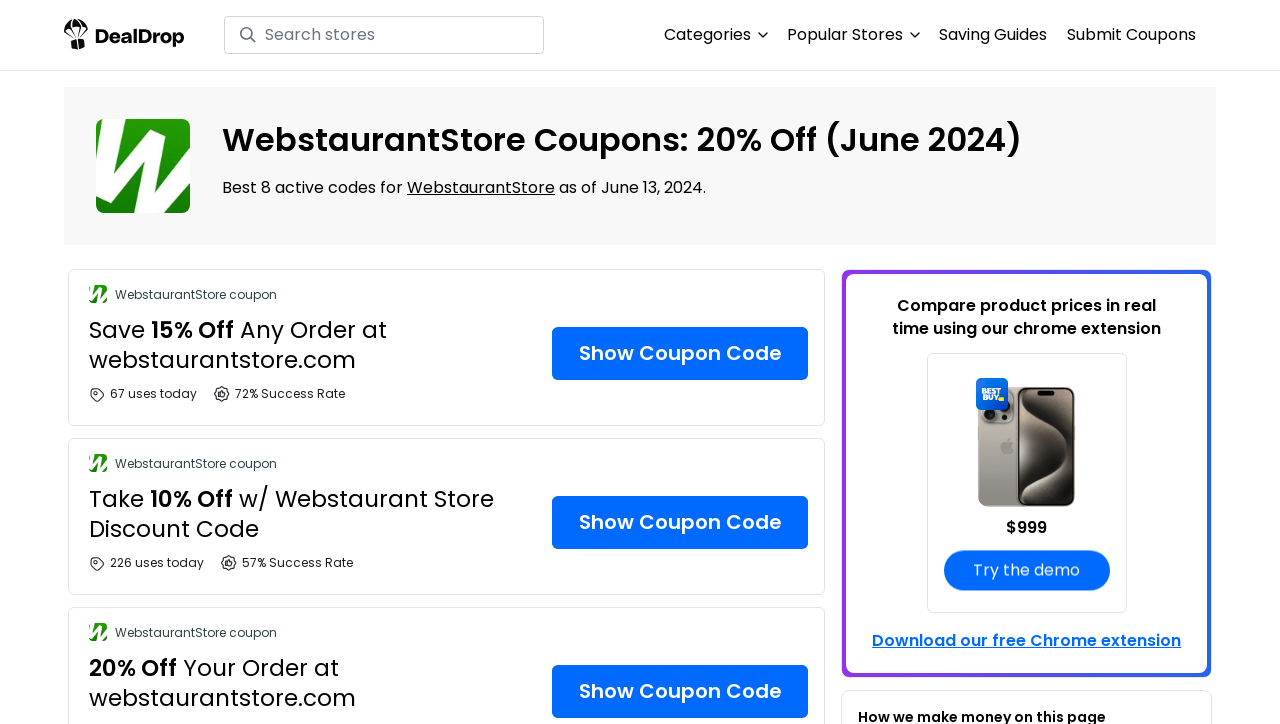Generate a comprehensive description of the contents of the webpage.

This webpage is a coupon aggregator site, specifically focused on WebstaurantStore coupons. At the top left corner, there is a DealDrop logo, accompanied by a search bar where users can input store names. Below the search bar, there are three buttons: "Categories", "Popular Stores", and "Saving Guides", as well as a link to "Submit Coupons".

The main content of the page is divided into several sections, each featuring a WebstaurantStore coupon. The first section has a heading "Save 15% Off Any Order at webstaurantstore.com" and displays a WebstaurantStore logo, along with the coupon details, including the success rate and number of uses. Below this section, there is a button to "Show Coupon Code".

This pattern is repeated for several other coupons, including "Take 10% Off w/ Webstaurant Store Discount Code" and "20% Off Your Order at webstaurantstore.com". Each section has a similar layout, with a heading, WebstaurantStore logo, coupon details, and a "Show Coupon Code" button.

On the right side of the page, there is a section promoting a Chrome extension that allows users to compare product prices in real-time. This section features an image of an iPhone demo, a price tag of $999, and a "Try the demo" button. Below this section, there is a link to download the free Chrome extension.

Throughout the page, there are several WebstaurantStore logos and images, as well as various buttons and links to navigate the site.